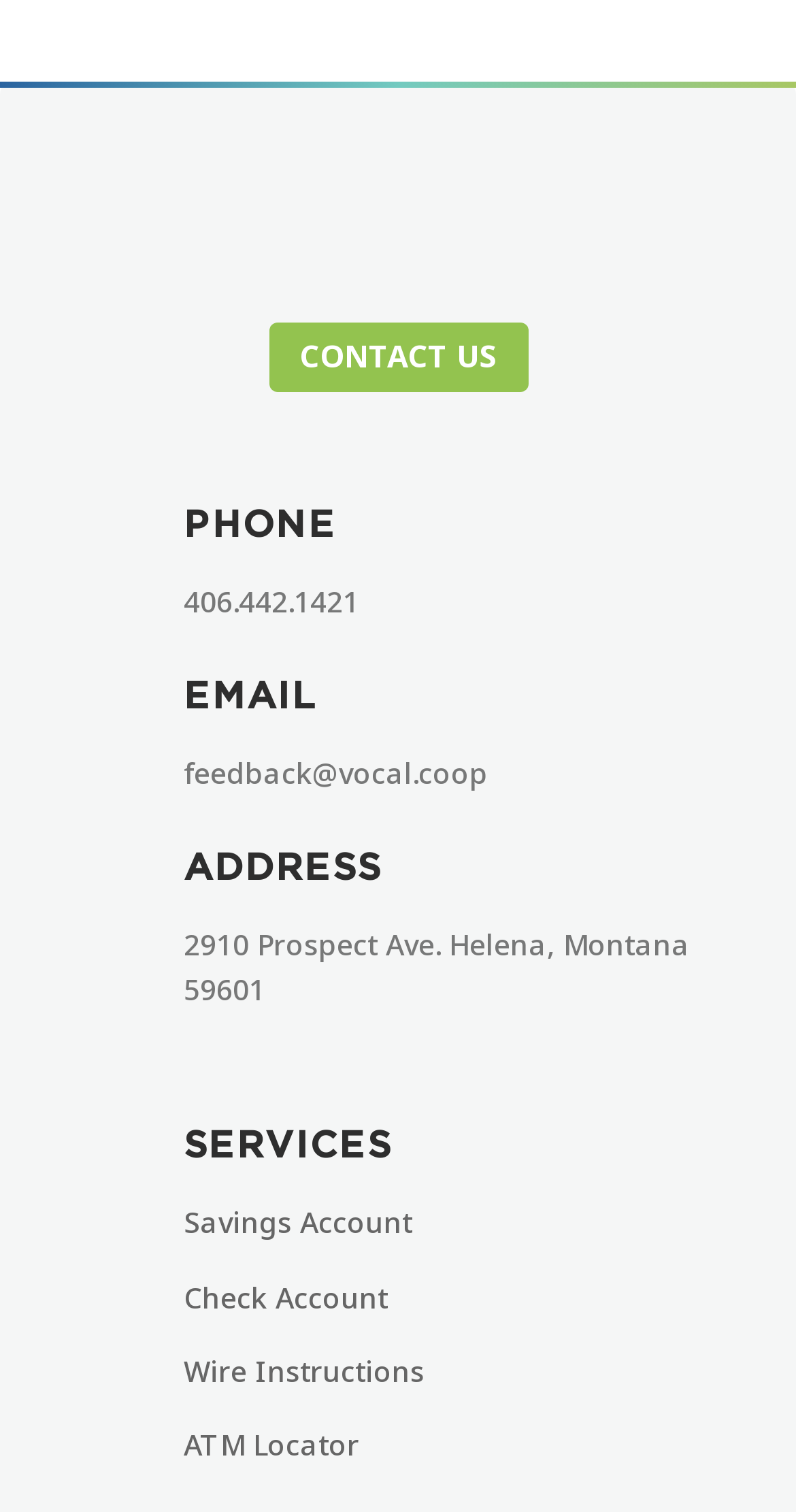How many services are listed?
Please answer the question with a detailed response using the information from the screenshot.

I counted the number of services listed under the 'SERVICES' section, which includes 'Savings Account', 'Check Account', 'Wire Instructions', and 'ATM Locator', for a total of 4 services.